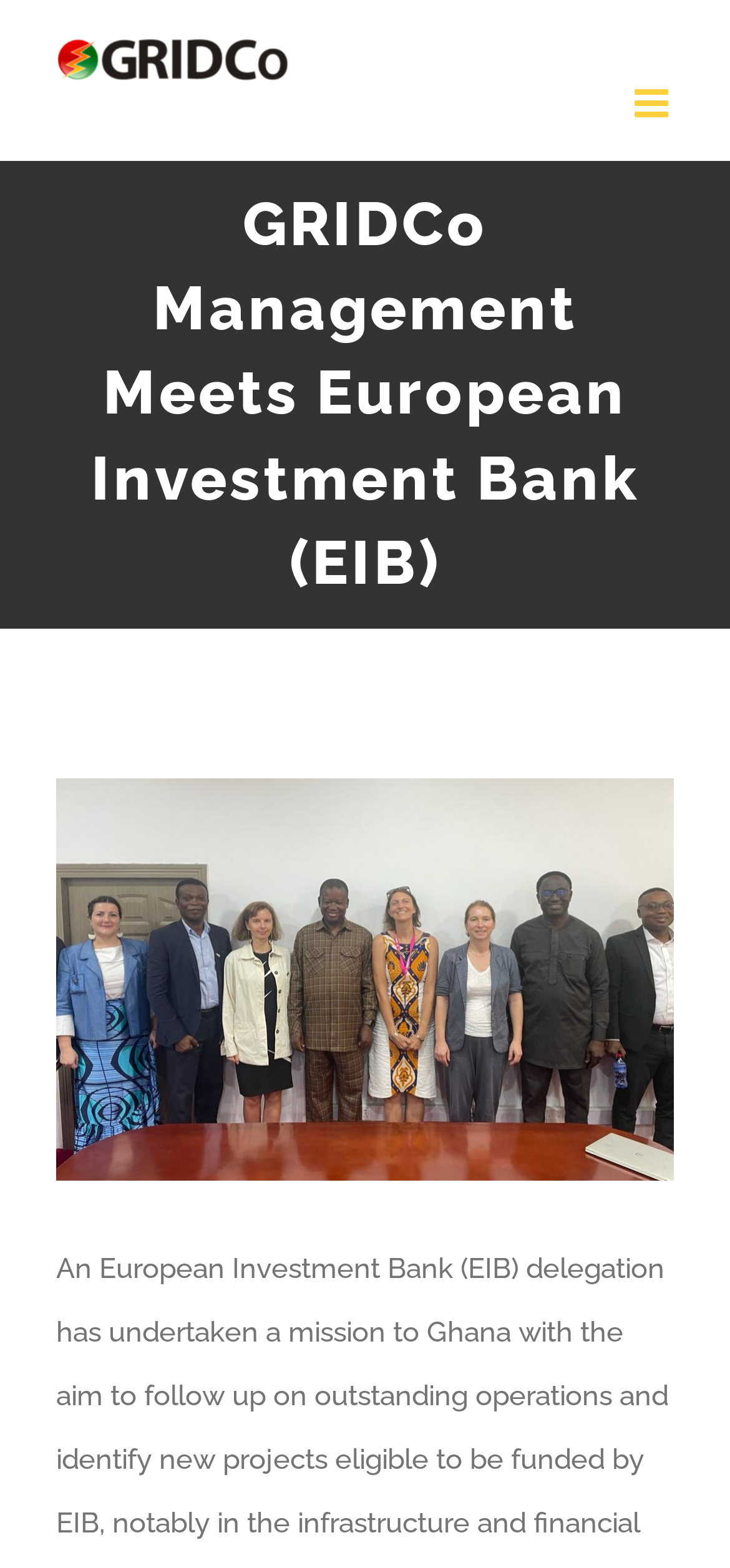Show the bounding box coordinates for the HTML element described as: "View Larger Image".

[0.077, 0.496, 0.923, 0.753]